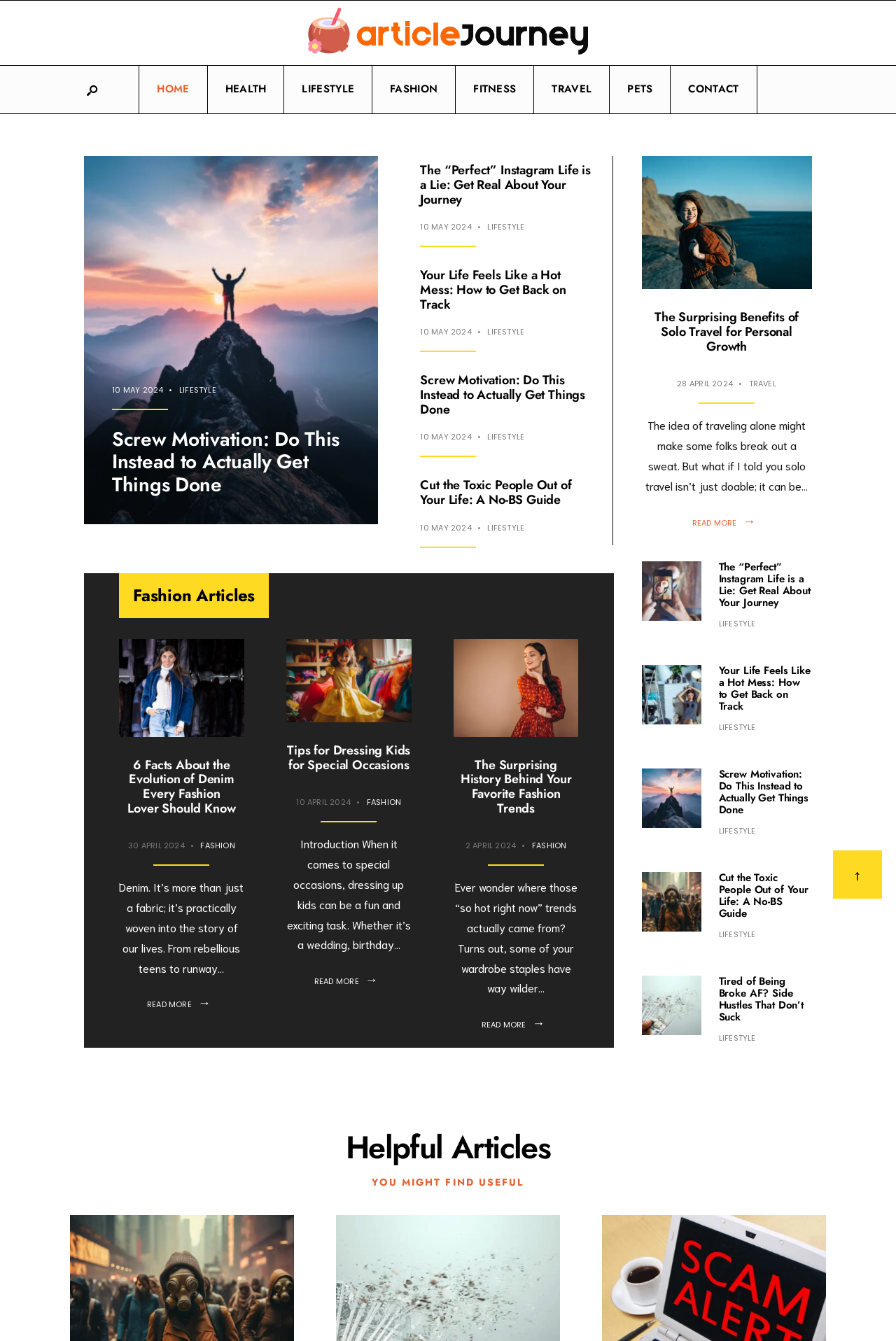Specify the bounding box coordinates of the area that needs to be clicked to achieve the following instruction: "Open the search window".

[0.09, 0.062, 0.115, 0.074]